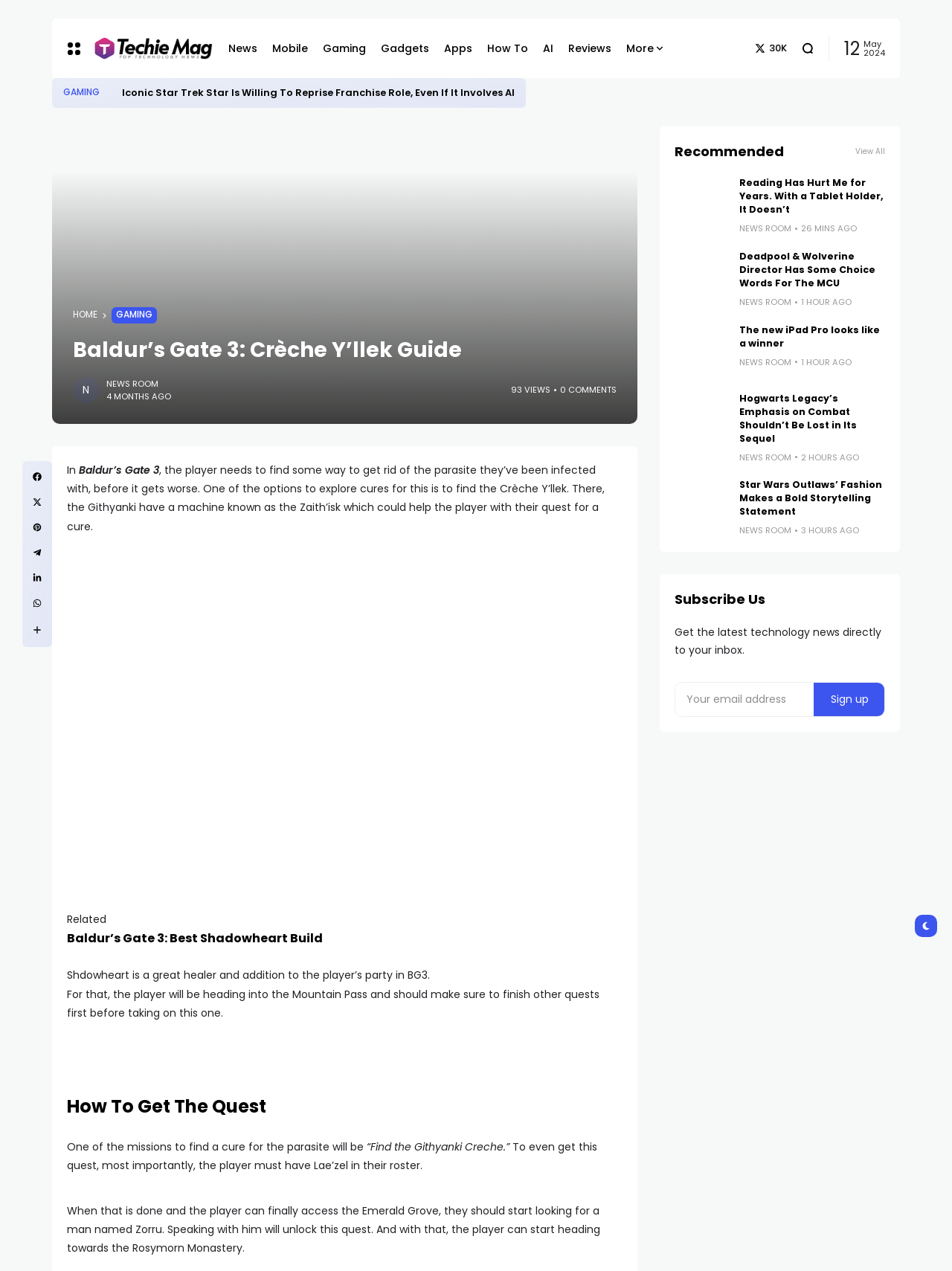Indicate the bounding box coordinates of the element that needs to be clicked to satisfy the following instruction: "Check the news about Hogwarts Legacy’s Emphasis on Combat". The coordinates should be four float numbers between 0 and 1, i.e., [left, top, right, bottom].

[0.708, 0.308, 0.93, 0.365]